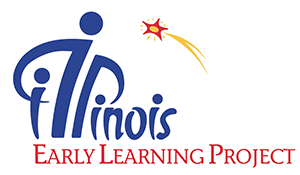What color is the font of the word 'Illinois' in the logo? Using the information from the screenshot, answer with a single word or phrase.

Blue